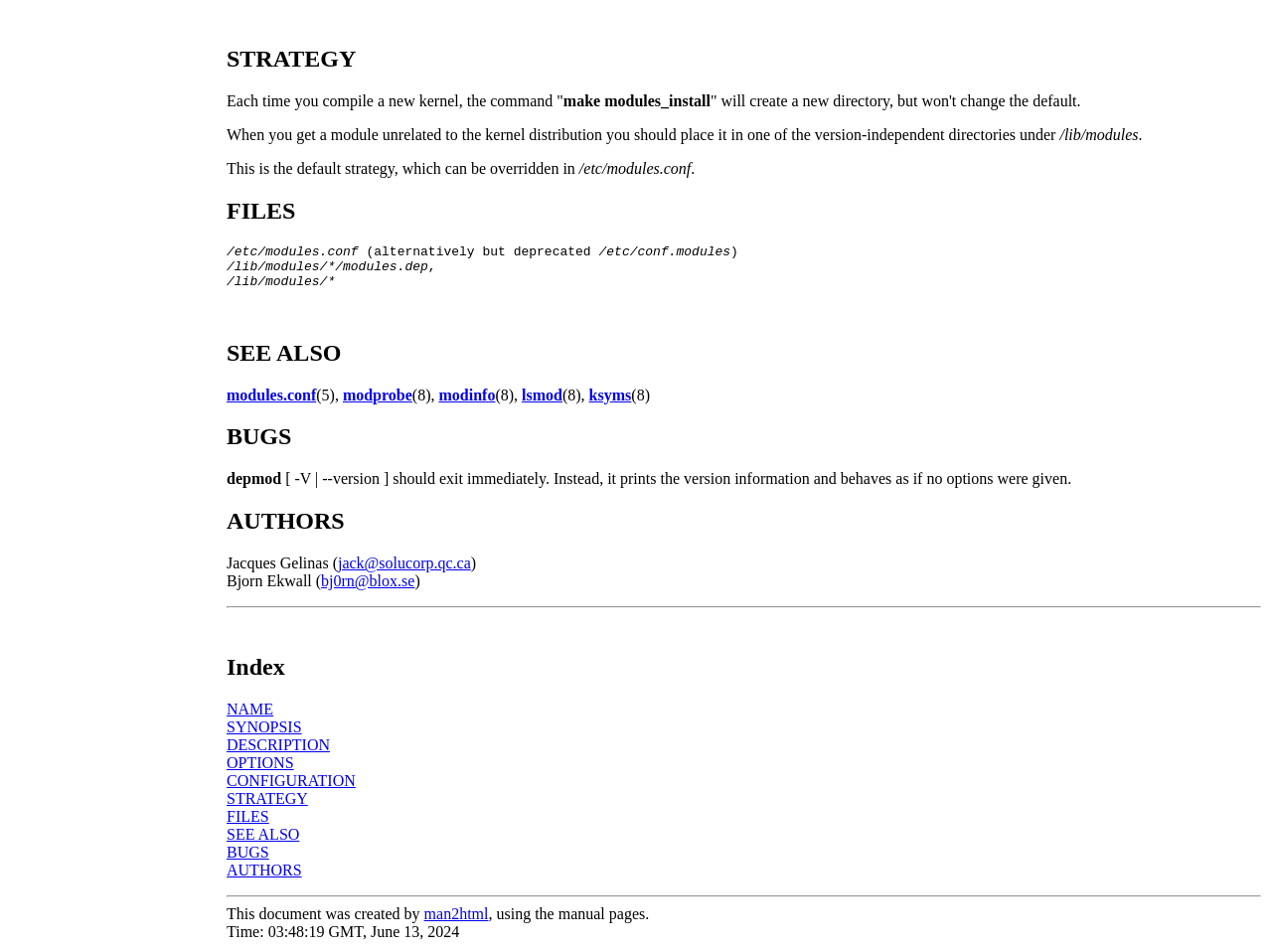Please determine the bounding box coordinates of the section I need to click to accomplish this instruction: "read the 'AUTHORS' section".

[0.178, 0.534, 0.991, 0.562]